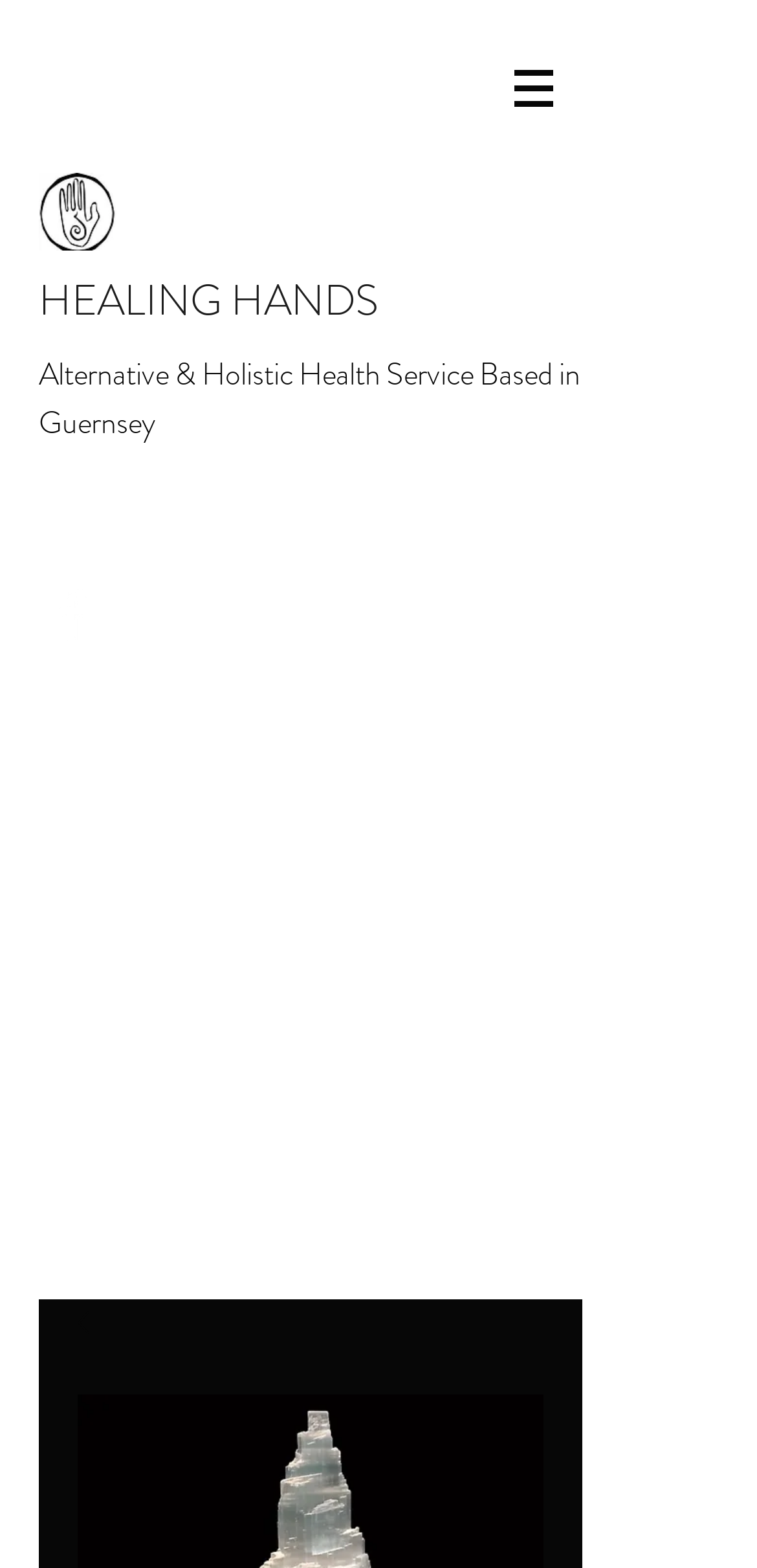Using floating point numbers between 0 and 1, provide the bounding box coordinates in the format (top-left x, top-left y, bottom-right x, bottom-right y). Locate the UI element described here: INFO@HEALINGHANDS.GG

[0.051, 0.283, 0.503, 0.307]